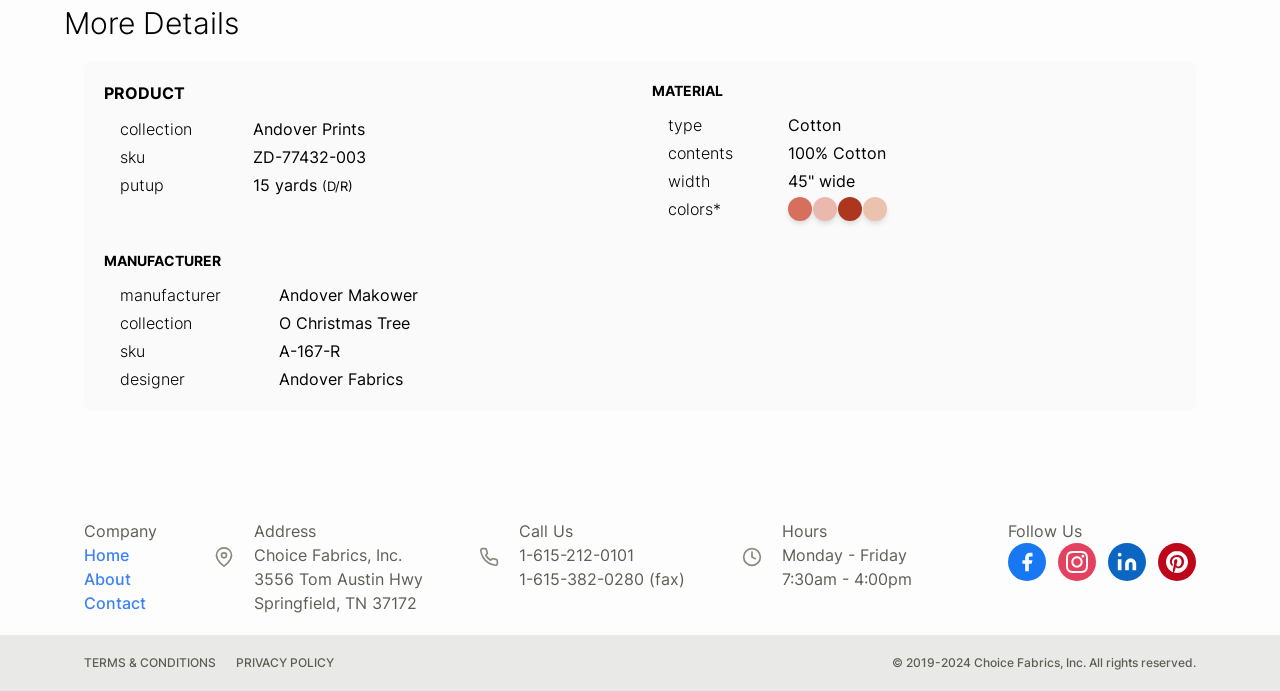What is the company name?
Please provide a comprehensive and detailed answer to the question.

In the footer section, I found a link element with the text 'Choice Fabrics, Inc. 3556 Tom Austin Hwy Springfield, TN 37172', which suggests that the company name is Choice Fabrics, Inc.